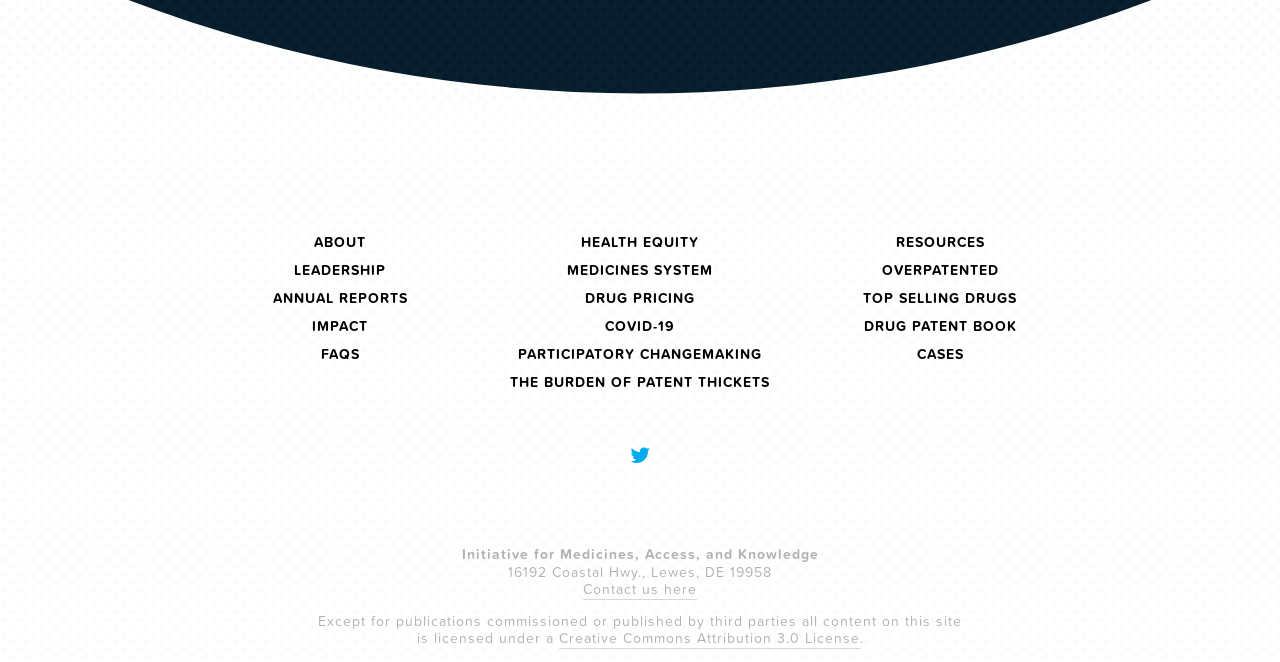What is the organization's name?
Provide a well-explained and detailed answer to the question.

The organization's name can be found in the StaticText element with the text 'Initiative for Medicines, Access, and Knowledge' located at the bottom of the page.